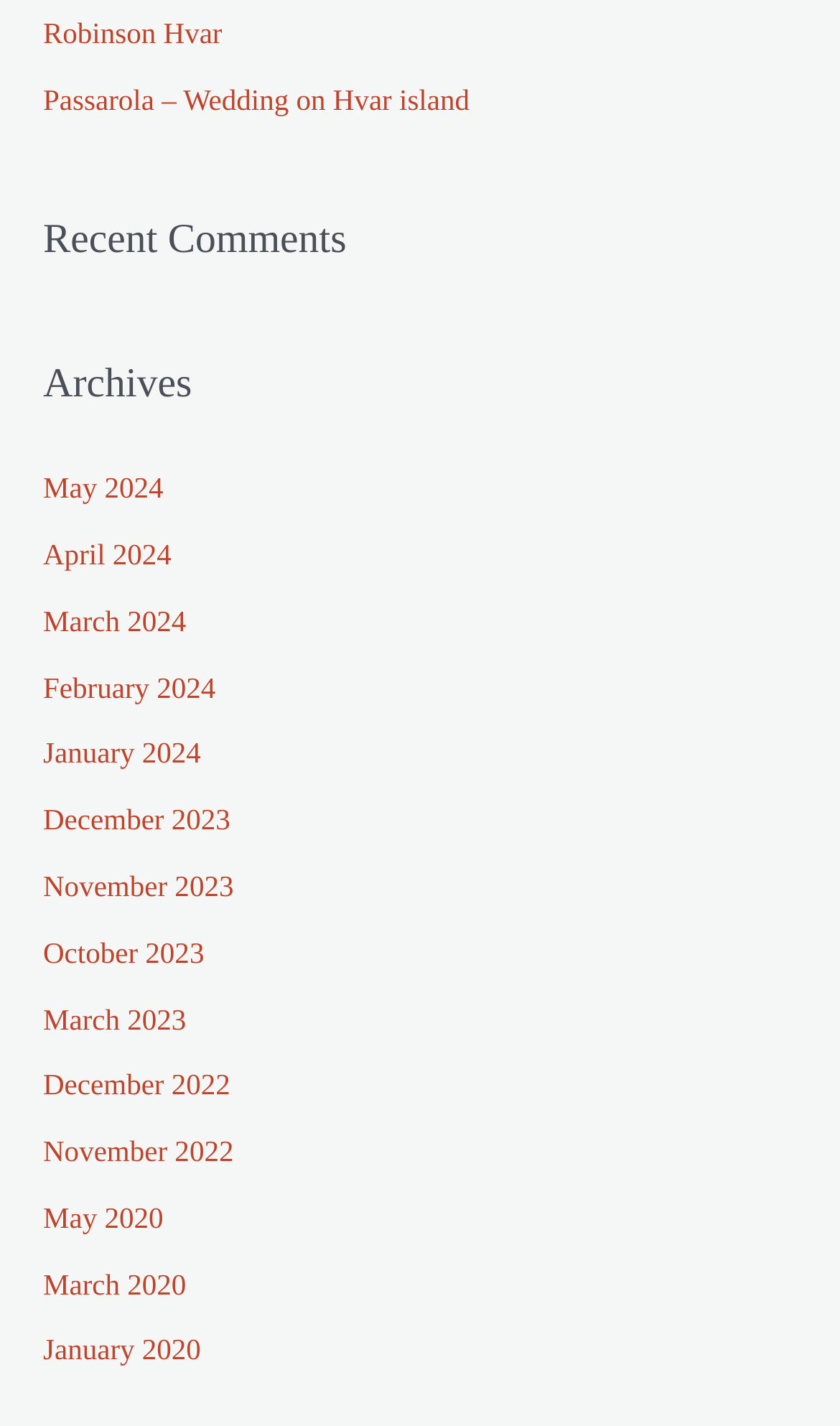How many links are in the Archives section?
Refer to the image and give a detailed answer to the question.

I counted the number of links under the 'Archives' heading, which starts from 'May 2024' and ends at 'January 2020', and found 23 links in total.